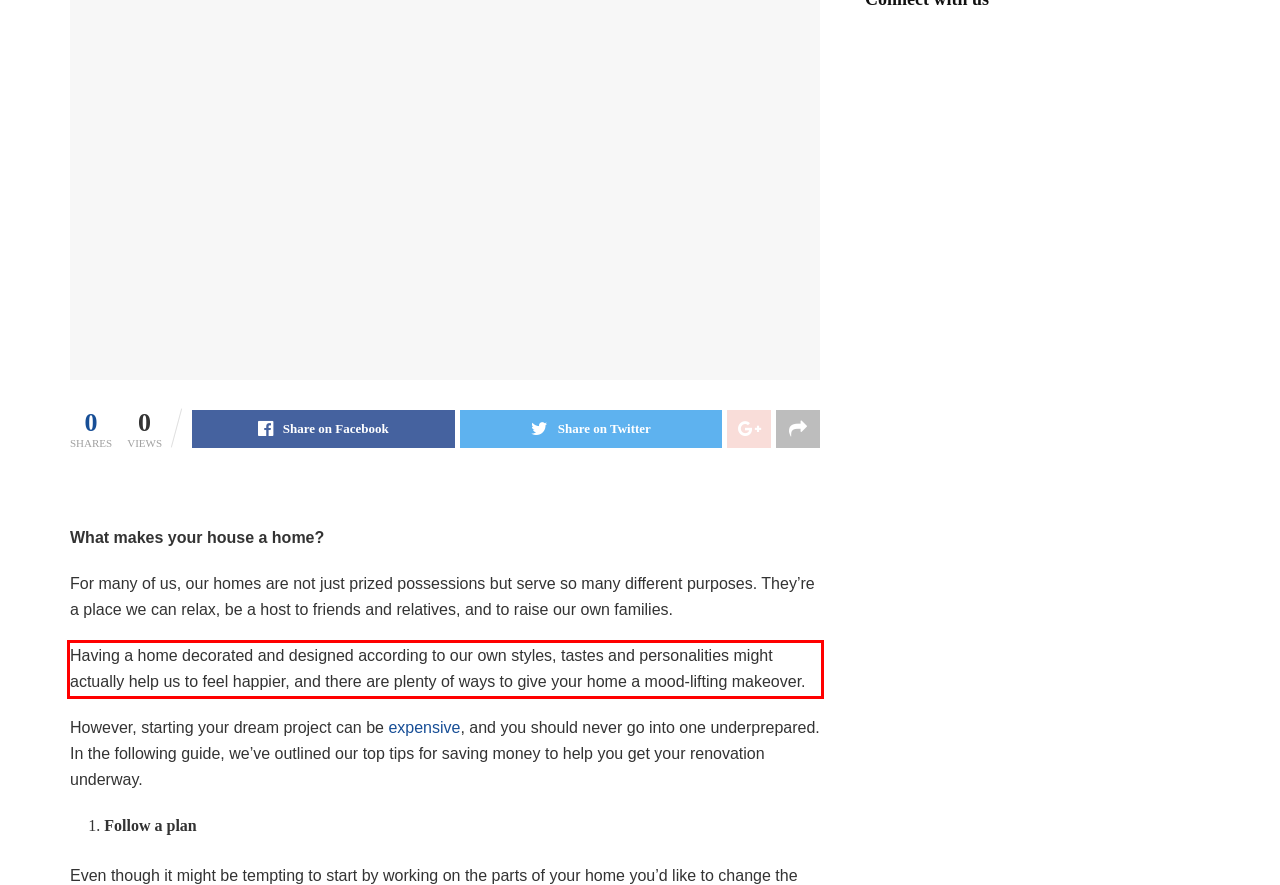You are given a screenshot with a red rectangle. Identify and extract the text within this red bounding box using OCR.

Having a home decorated and designed according to our own styles, tastes and personalities might actually help us to feel happier, and there are plenty of ways to give your home a mood-lifting makeover.